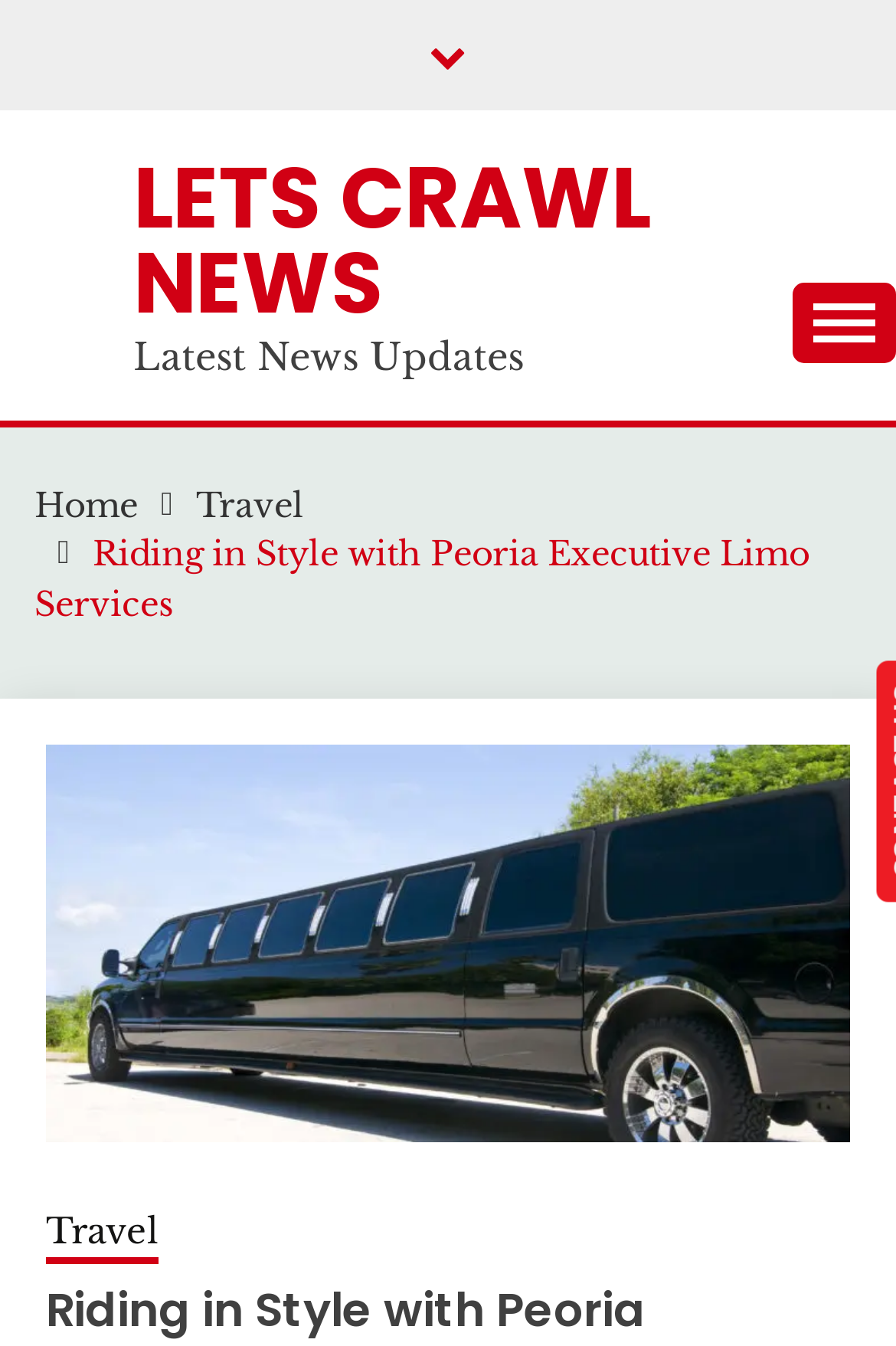Respond with a single word or phrase to the following question:
What type of news updates are provided?

Latest News